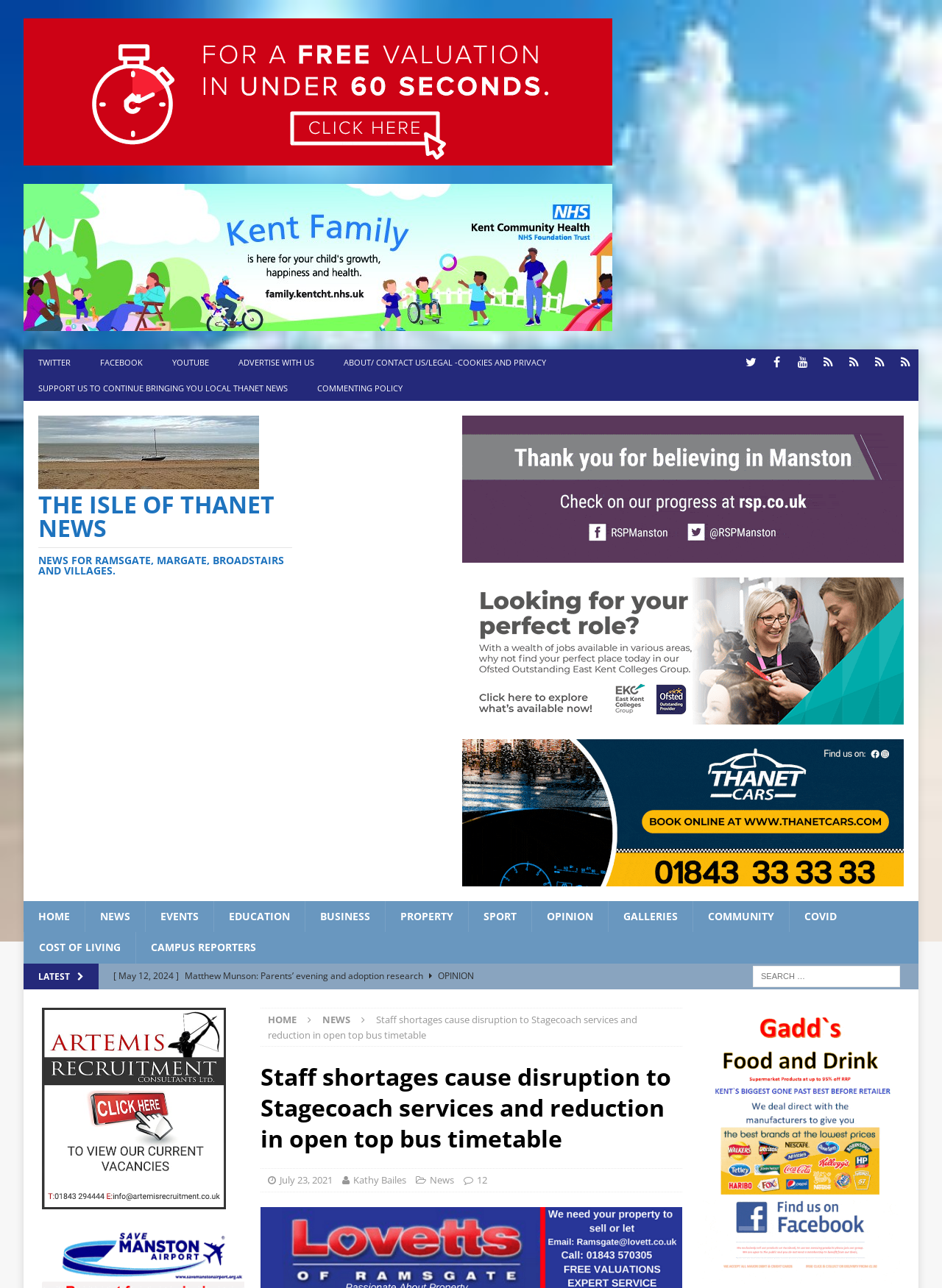Determine the coordinates of the bounding box that should be clicked to complete the instruction: "Check the 'OPINION' section". The coordinates should be represented by four float numbers between 0 and 1: [left, top, right, bottom].

[0.564, 0.7, 0.645, 0.724]